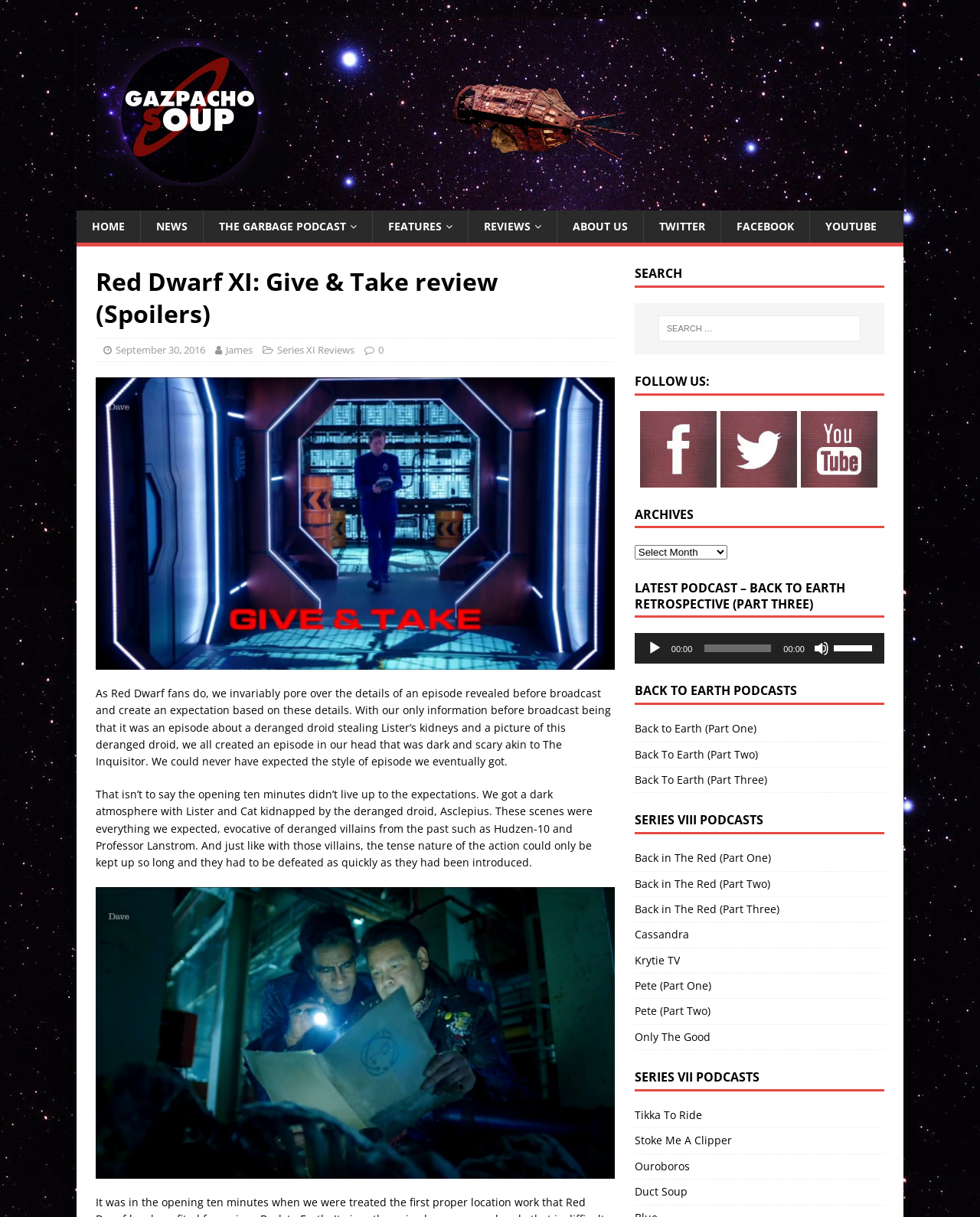How many parts does the 'Back to Earth' podcast have?
Look at the image and answer the question with a single word or phrase.

Three